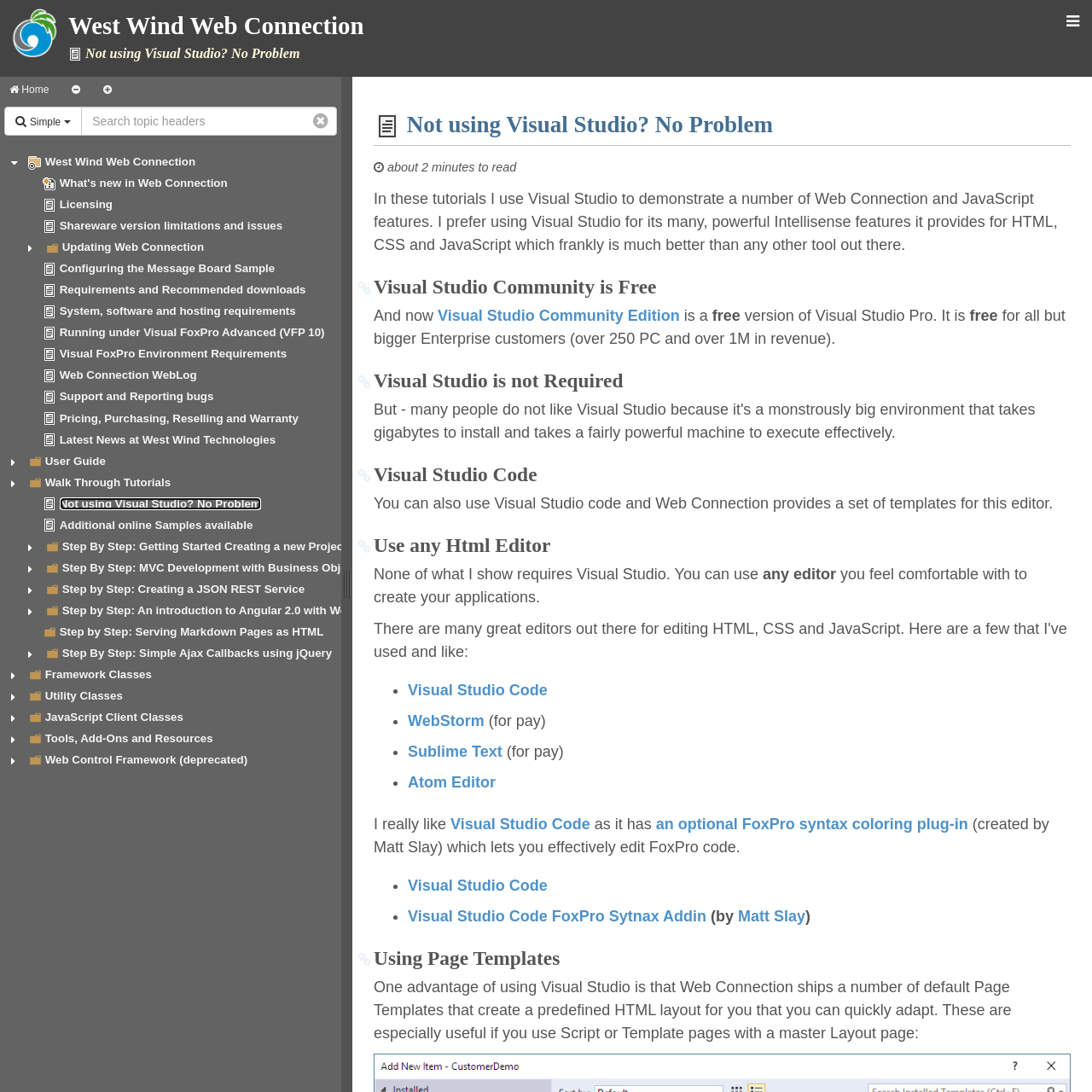Locate the bounding box coordinates of the element's region that should be clicked to carry out the following instruction: "Explore Step By Step: Getting Started Creating a new Project". The coordinates need to be four float numbers between 0 and 1, i.e., [left, top, right, bottom].

[0.057, 0.494, 0.318, 0.506]